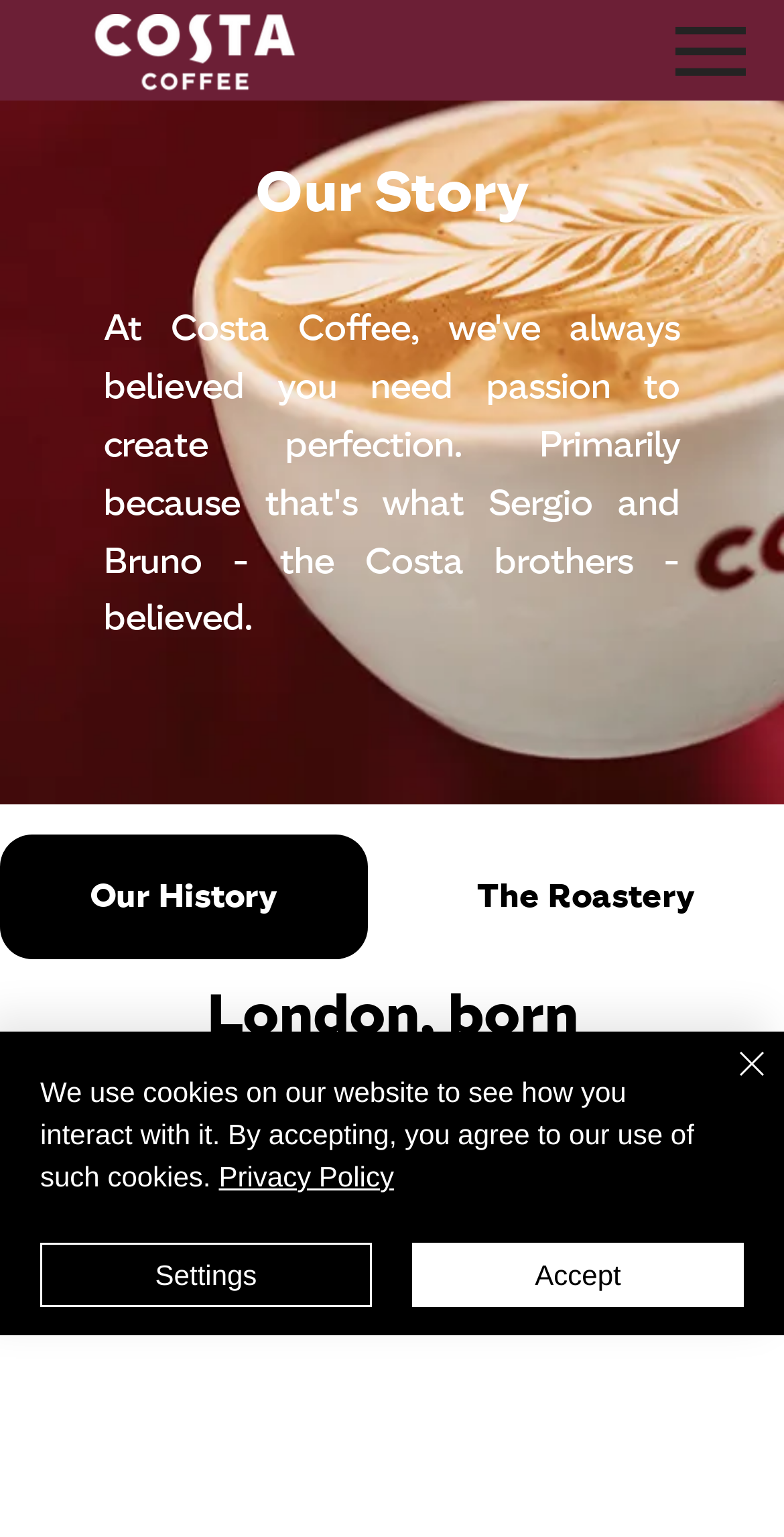Respond concisely with one word or phrase to the following query:
What is the year mentioned in the heading?

1971